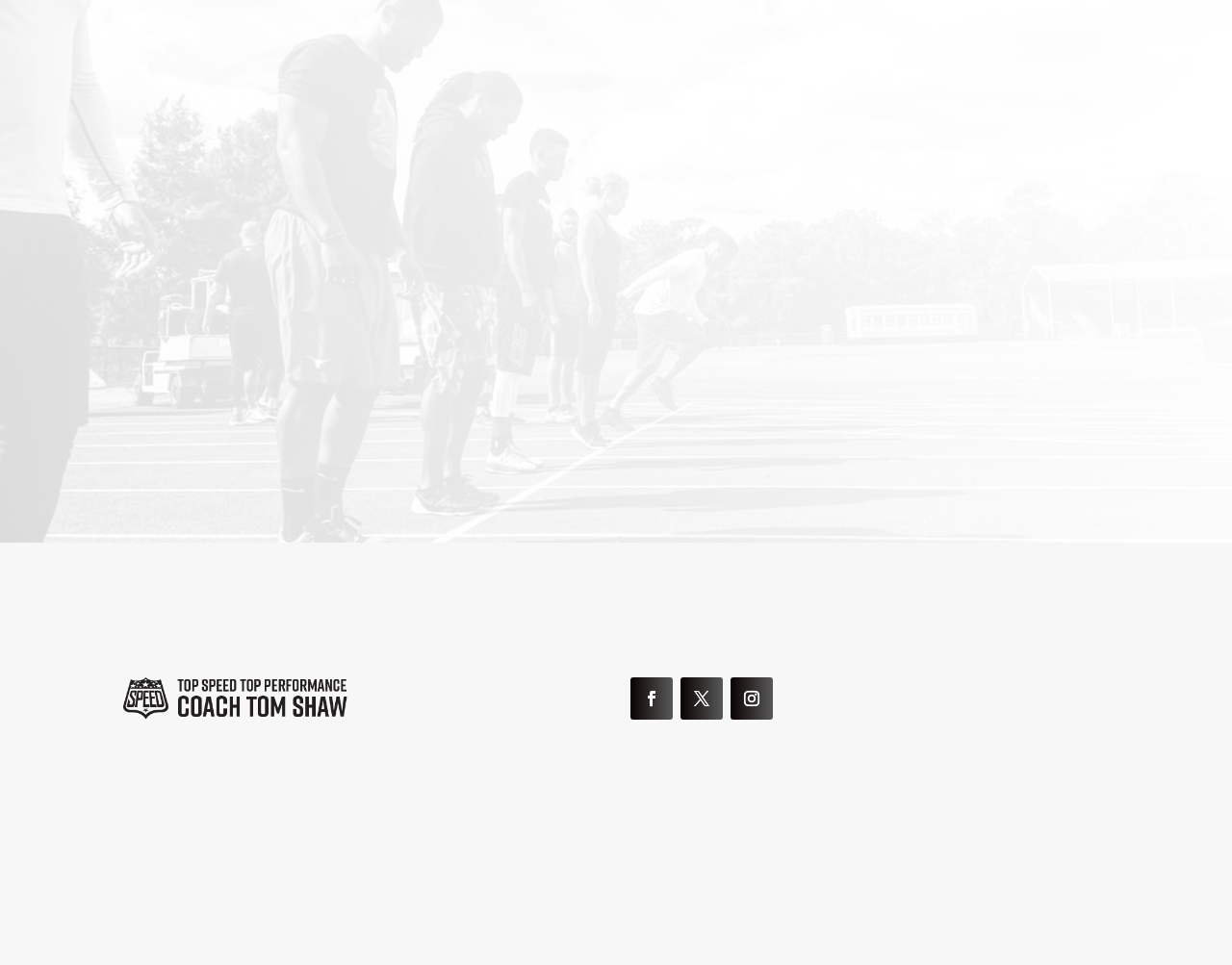What is the location of the camp?
Answer the question with a single word or phrase derived from the image.

Orlando, FL